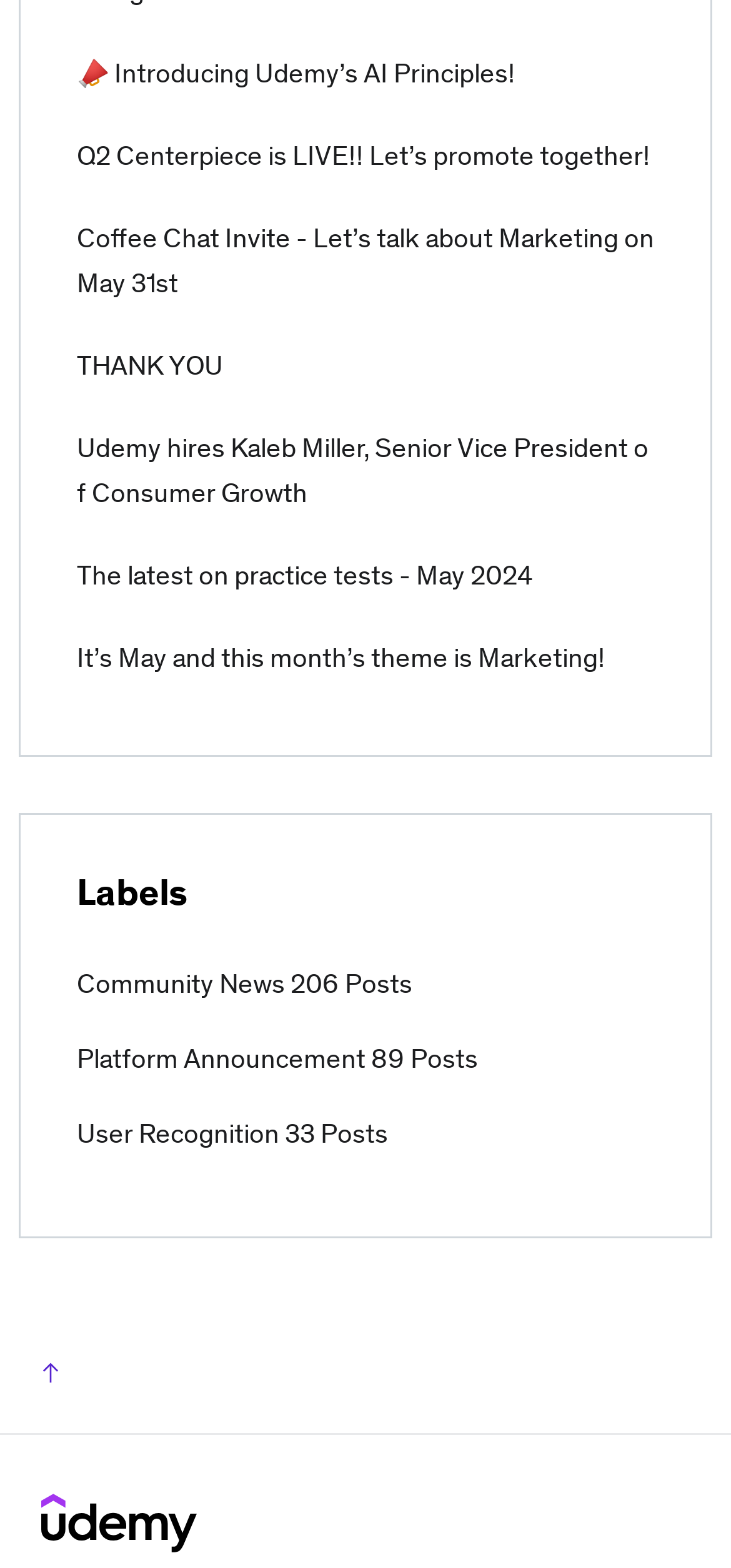Determine the bounding box coordinates of the clickable region to follow the instruction: "Go to 'Platform Announcement'".

[0.105, 0.624, 0.5, 0.66]